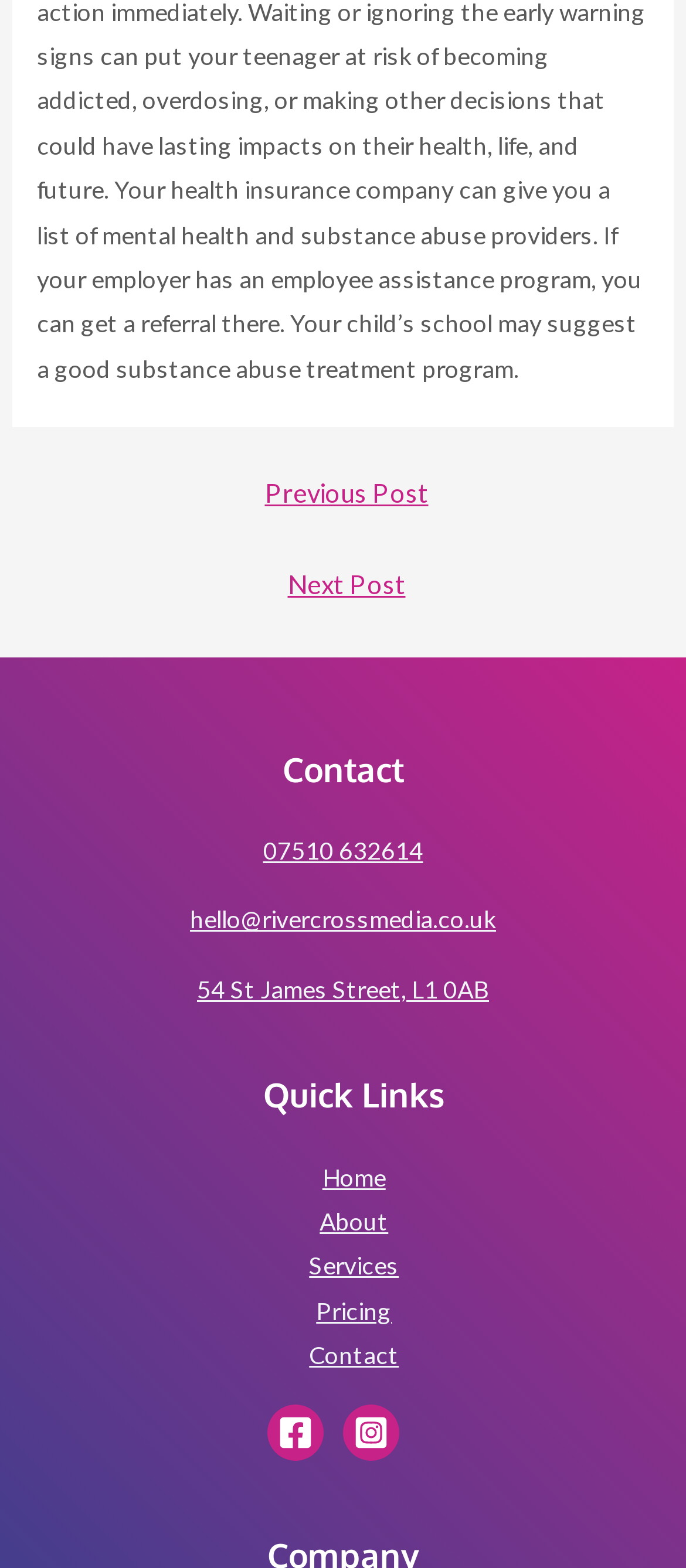Please determine the bounding box coordinates of the element to click on in order to accomplish the following task: "Go to home page". Ensure the coordinates are four float numbers ranging from 0 to 1, i.e., [left, top, right, bottom].

[0.47, 0.74, 0.562, 0.76]